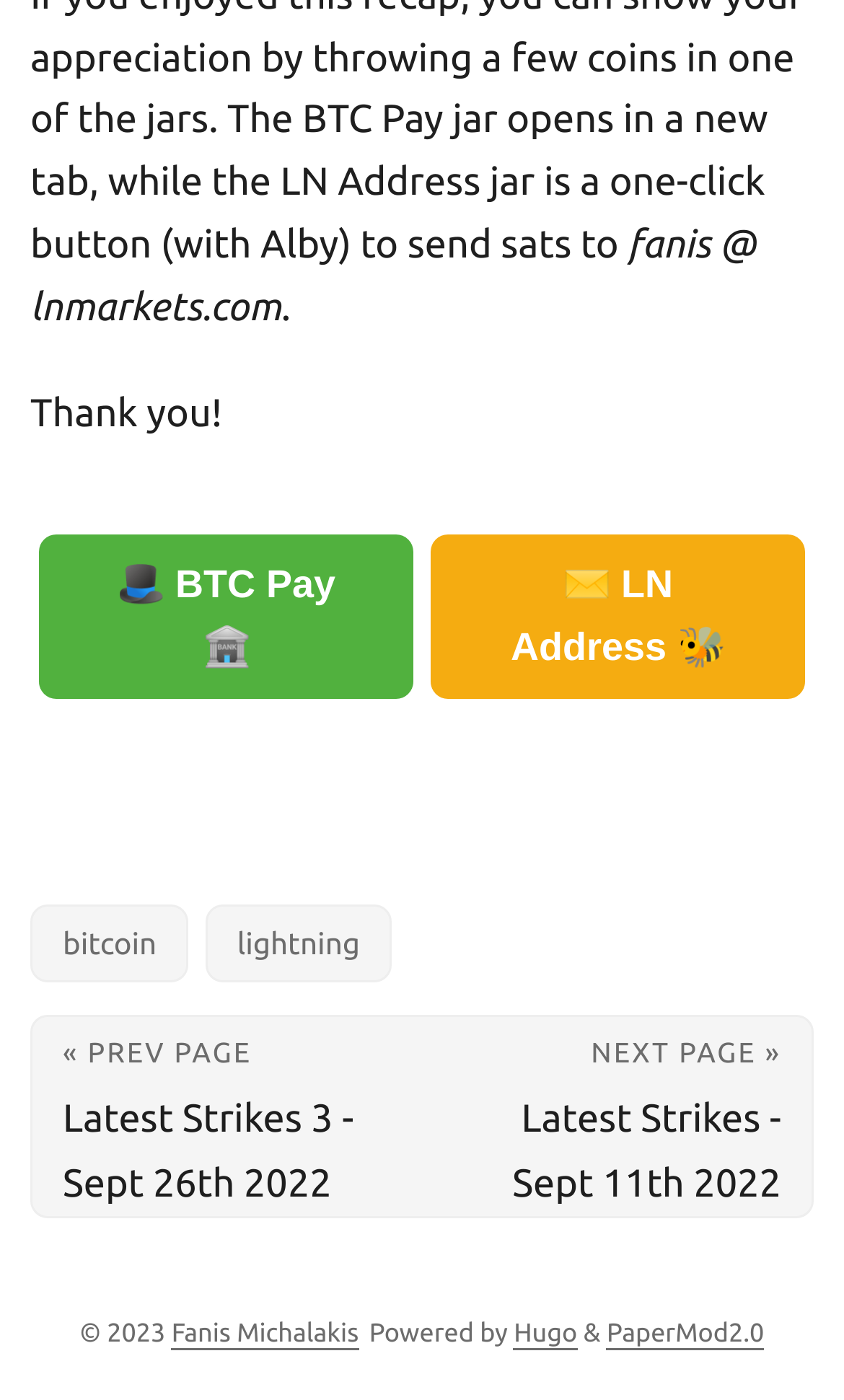What is the name of the platform that powers the website?
Please use the image to provide a one-word or short phrase answer.

Hugo